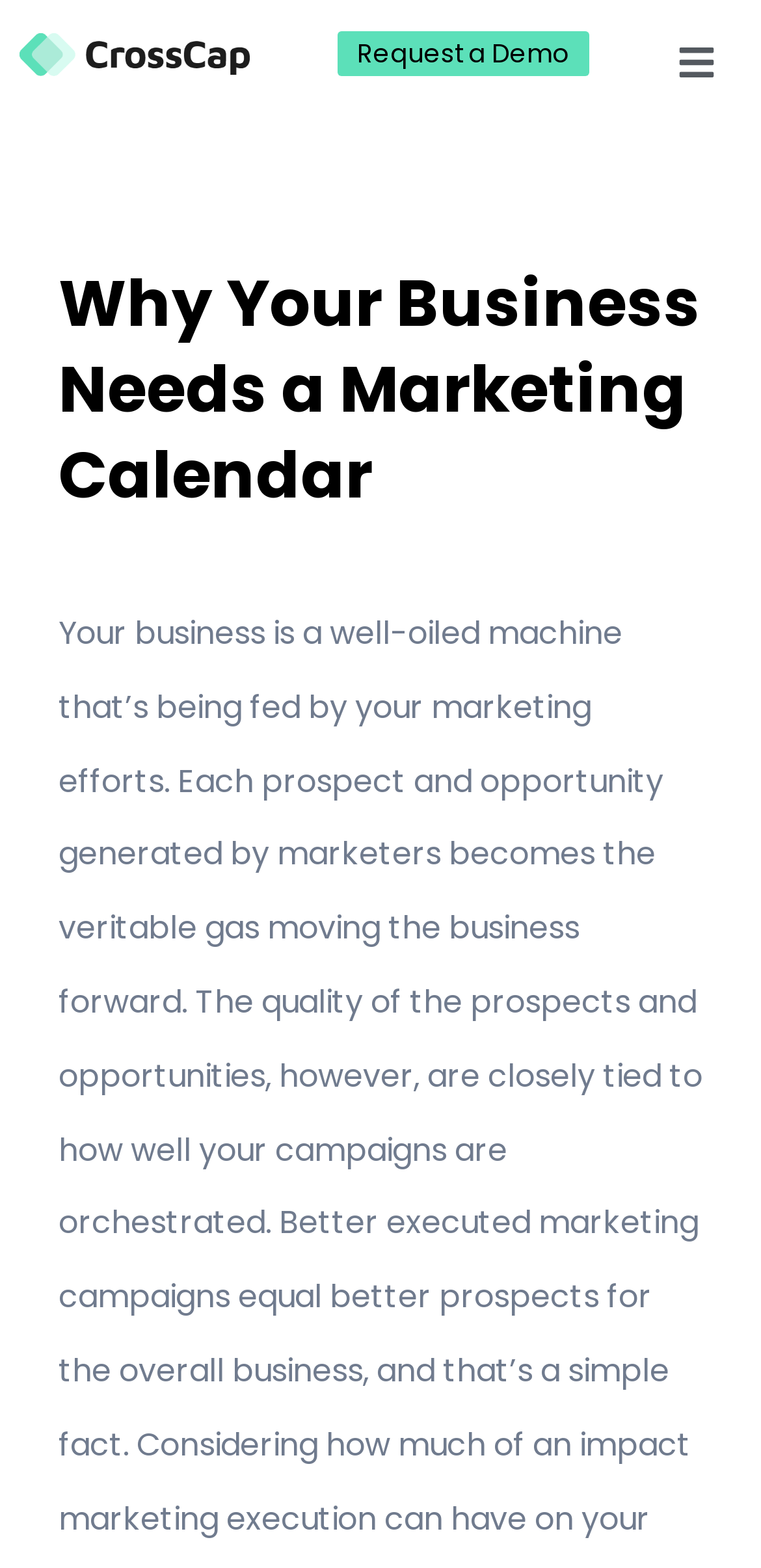Given the element description: "Request a Demo", predict the bounding box coordinates of this UI element. The coordinates must be four float numbers between 0 and 1, given as [left, top, right, bottom].

[0.444, 0.02, 0.774, 0.049]